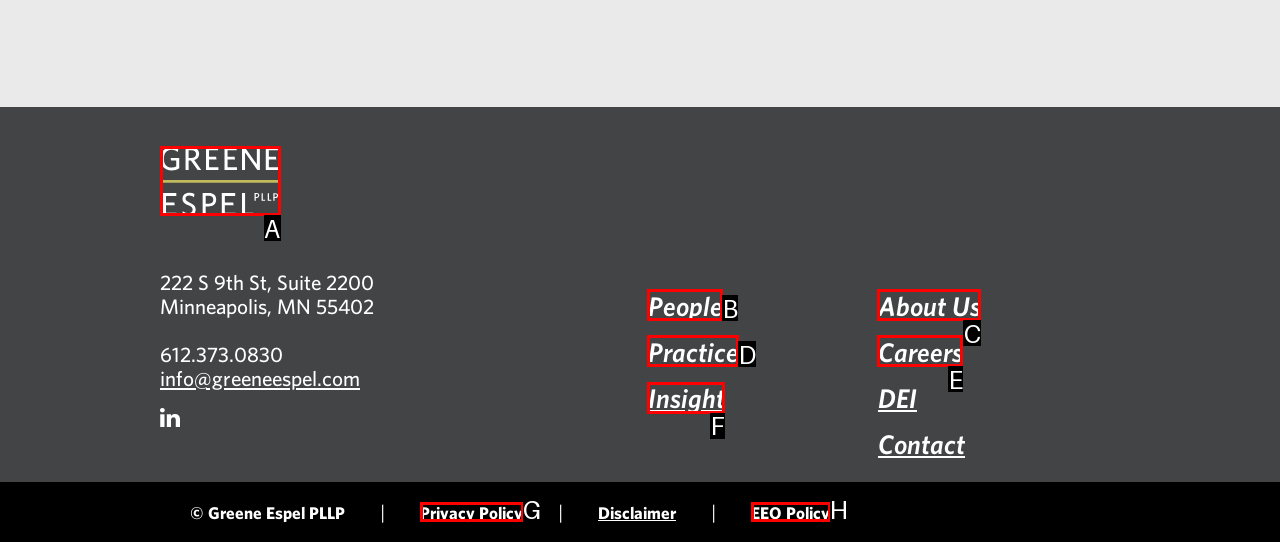Identify the correct UI element to click to achieve the task: Click the firm's logo.
Answer with the letter of the appropriate option from the choices given.

A